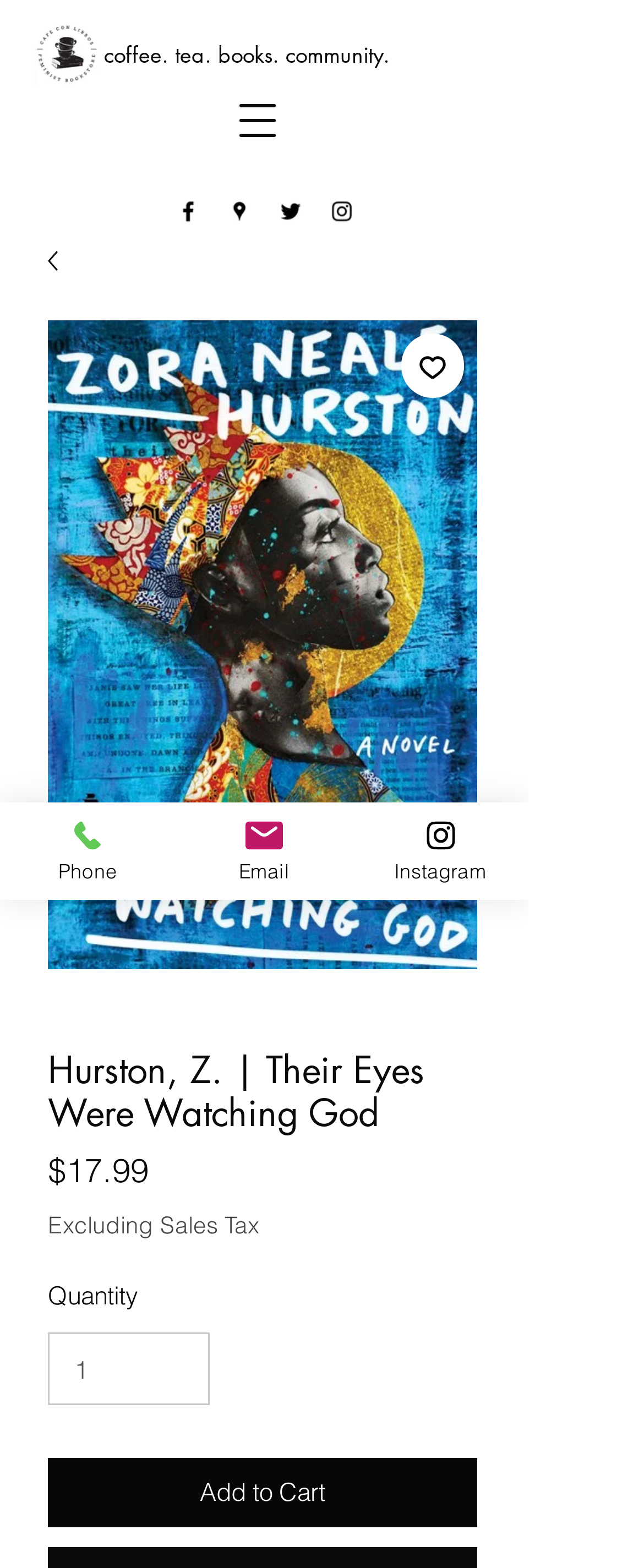Identify the title of the webpage and provide its text content.

Hurston, Z. | Their Eyes Were Watching God